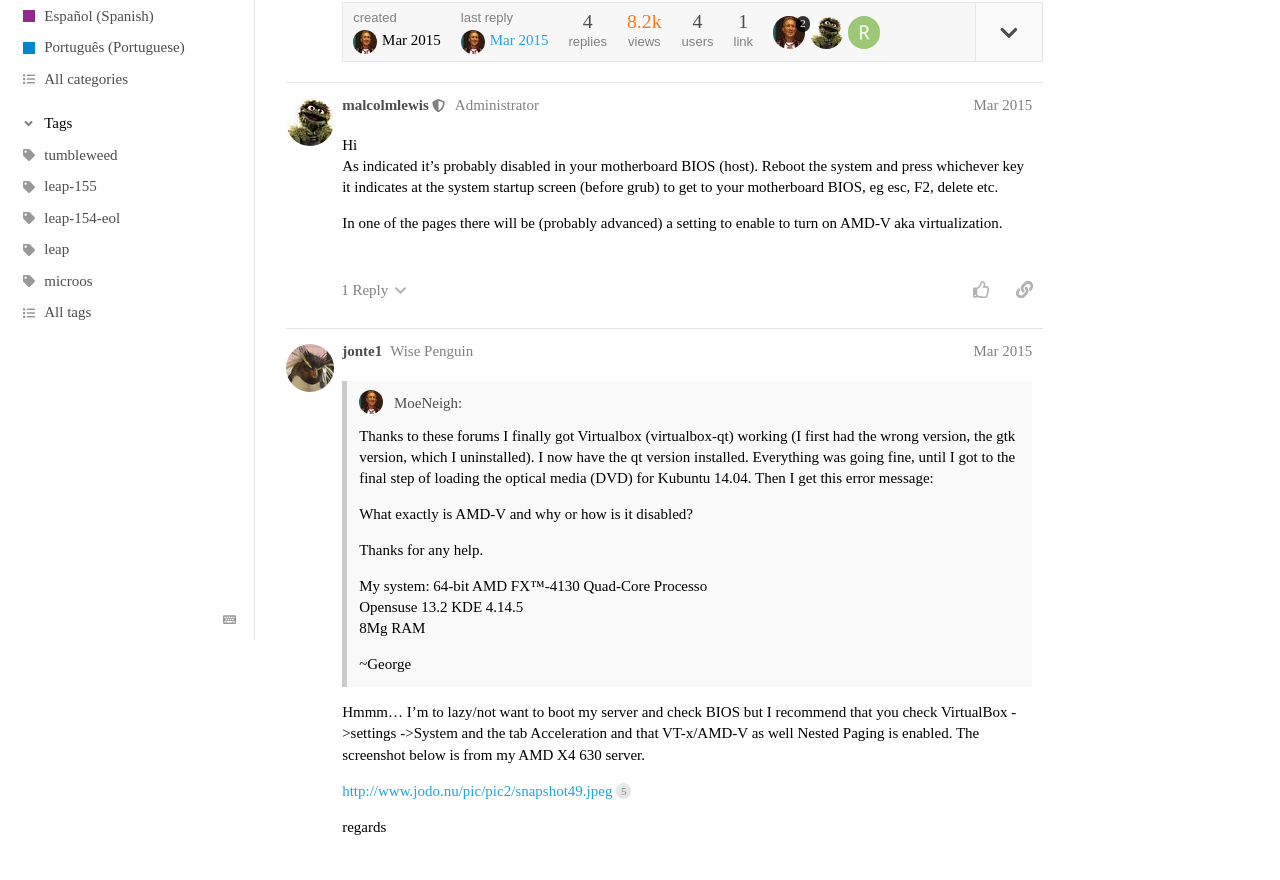Determine the bounding box for the described HTML element: "​". Ensure the coordinates are four float numbers between 0 and 1 in the format [left, top, right, bottom].

[0.17, 0.692, 0.189, 0.717]